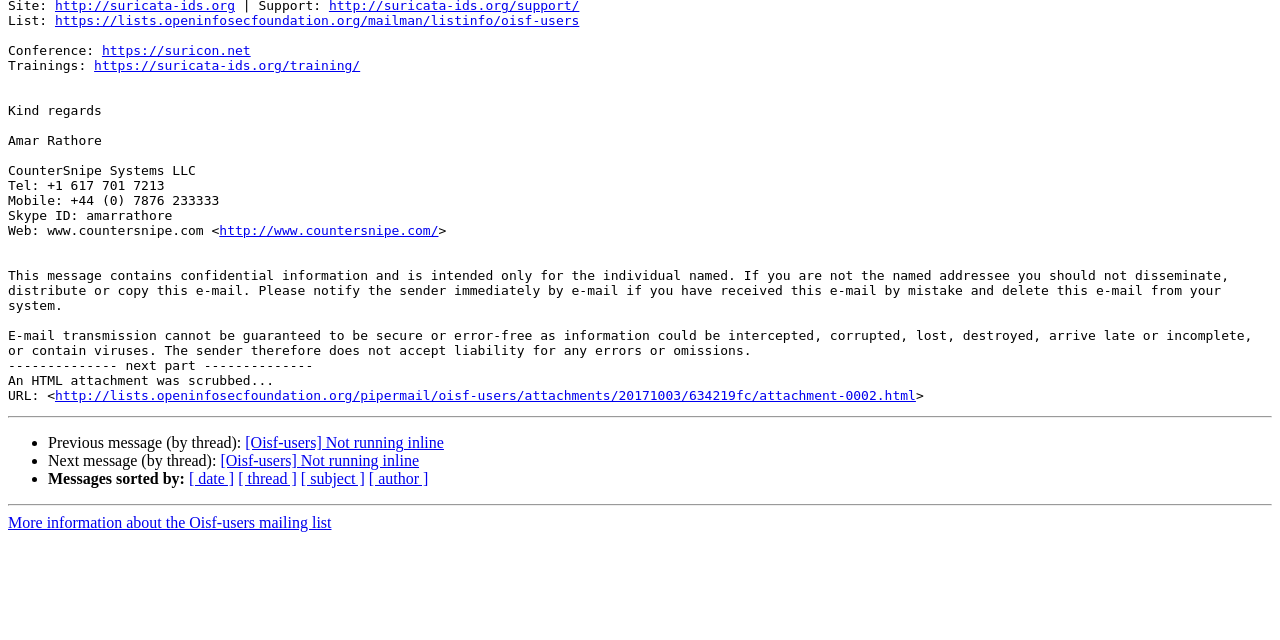Using the element description: "Bookmark", determine the bounding box coordinates for the specified UI element. The coordinates should be four float numbers between 0 and 1, [left, top, right, bottom].

None